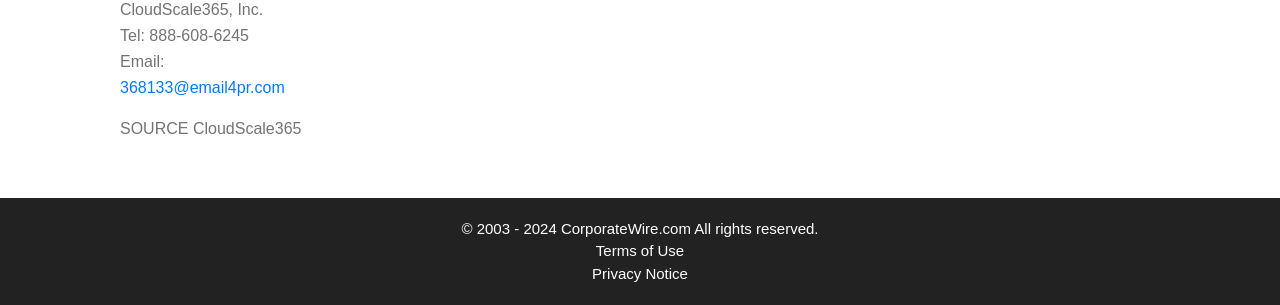Please provide a one-word or phrase answer to the question: 
What is the company name at the top of the page?

CloudScale365, Inc.